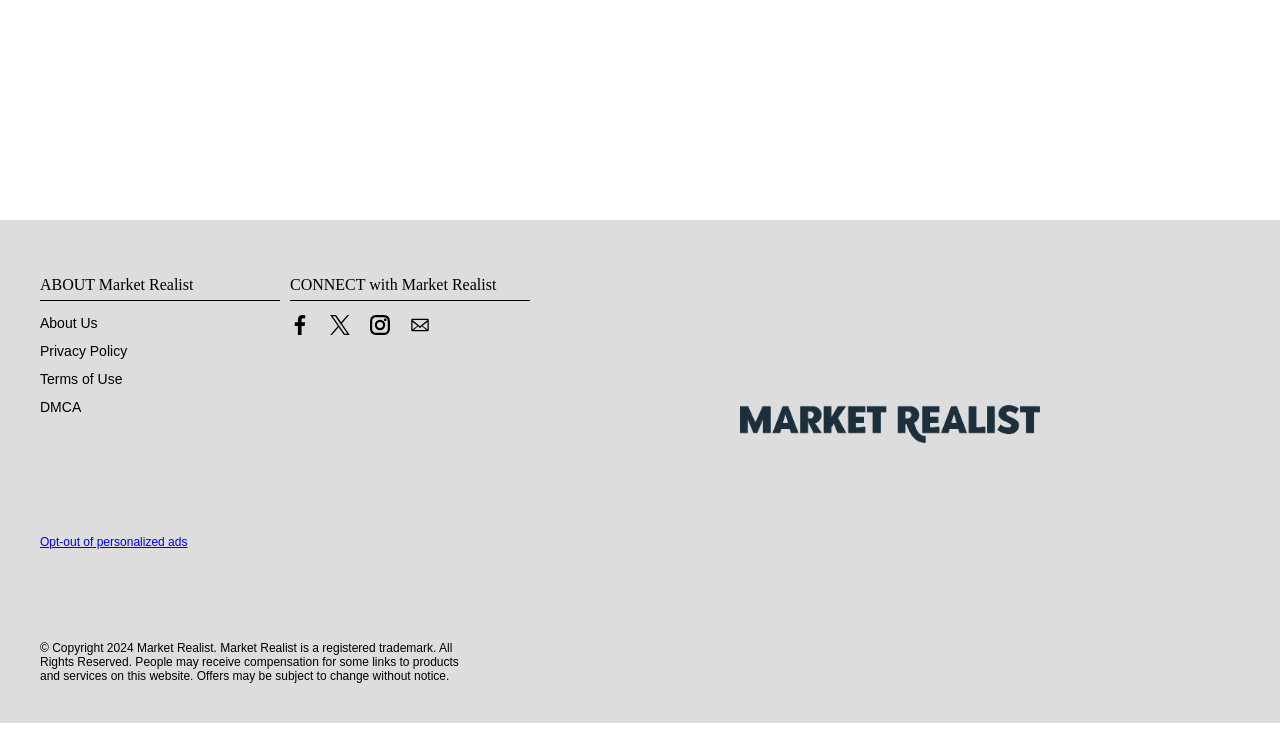Find the bounding box coordinates for the HTML element described in this sentence: "Privacy Policy". Provide the coordinates as four float numbers between 0 and 1, in the format [left, top, right, bottom].

[0.031, 0.467, 0.099, 0.489]